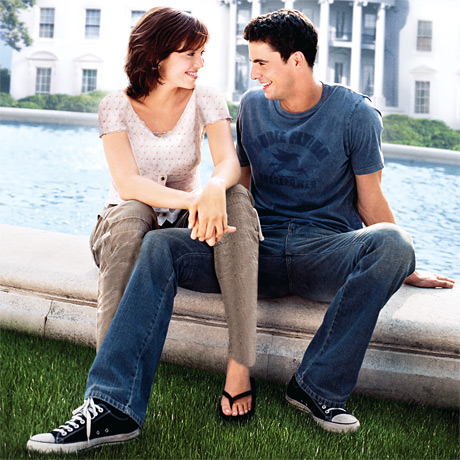Answer briefly with one word or phrase:
What is written on the man's T-shirt?

Public Enemy